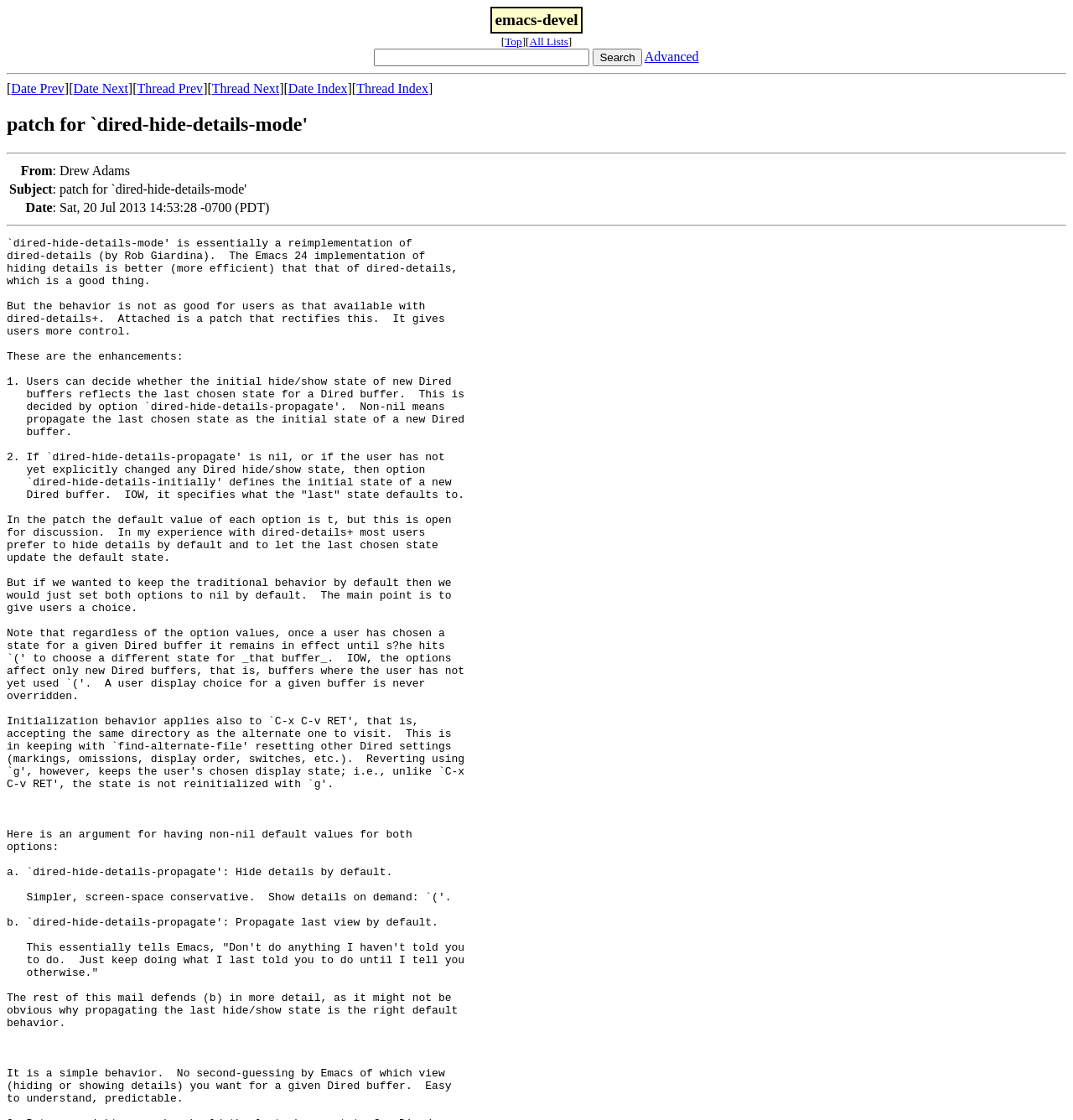Please specify the bounding box coordinates of the region to click in order to perform the following instruction: "click on the 'Advanced' link".

[0.601, 0.044, 0.651, 0.057]